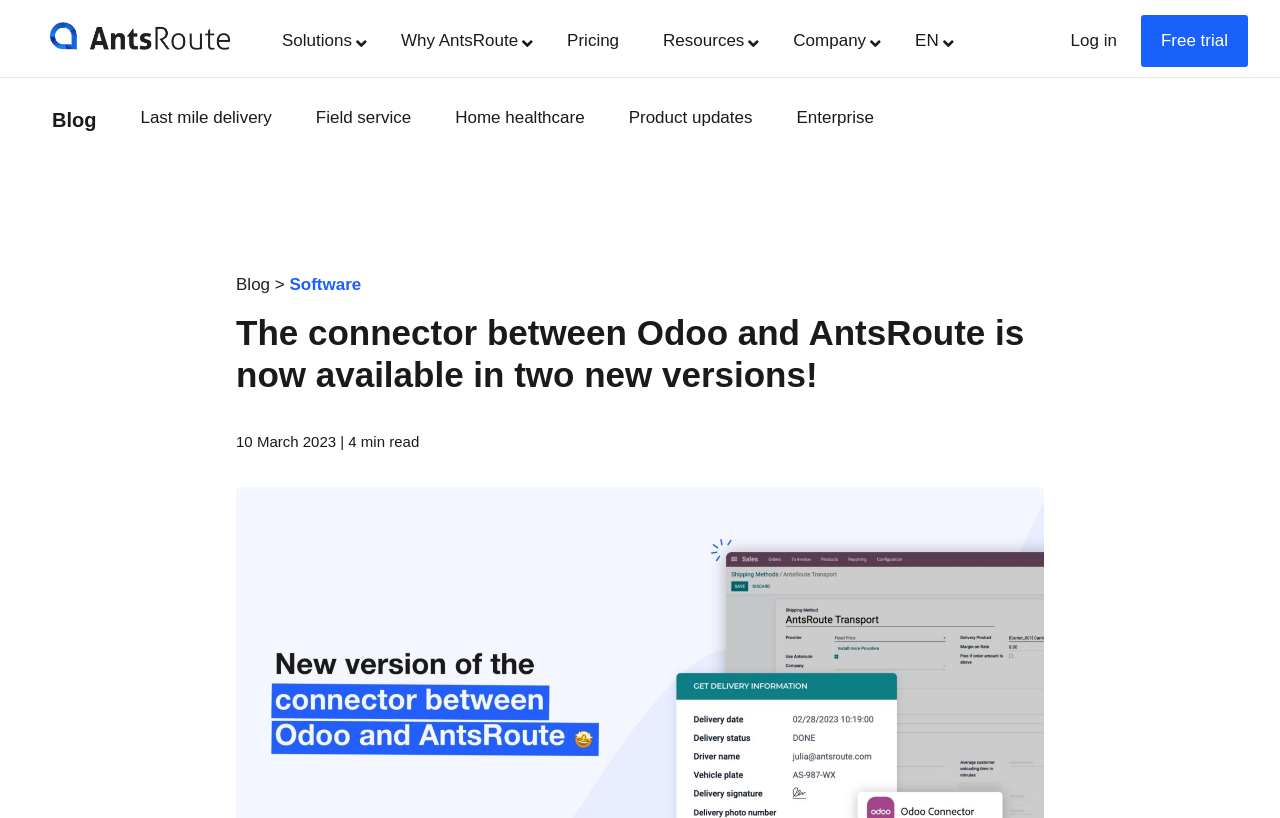Please identify the bounding box coordinates for the region that you need to click to follow this instruction: "Learn about the connector between Odoo and AntsRoute".

[0.184, 0.381, 0.816, 0.484]